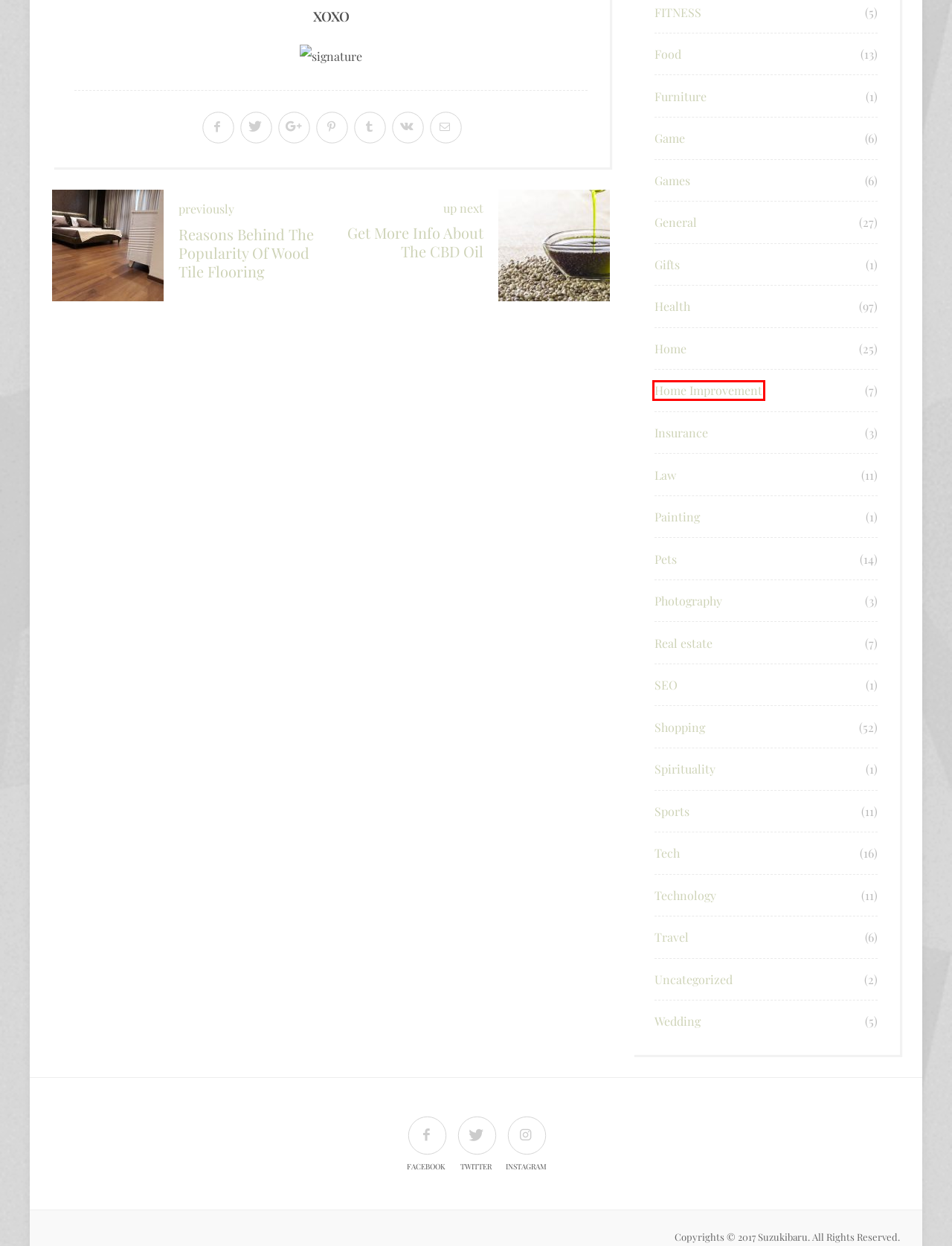Given a screenshot of a webpage featuring a red bounding box, identify the best matching webpage description for the new page after the element within the red box is clicked. Here are the options:
A. Insurance Archives - Suzukibaru-advice encyclopedia
B. Real estate Archives - Suzukibaru-advice encyclopedia
C. Food Archives - Suzukibaru-advice encyclopedia
D. Shopping Archives - Suzukibaru-advice encyclopedia
E. Photography Archives - Suzukibaru-advice encyclopedia
F. Uncategorized Archives - Suzukibaru-advice encyclopedia
G. Home Improvement Archives - Suzukibaru-advice encyclopedia
H. Get More Info About The CBD Oil - Suzukibaru-advice encyclopedia

G